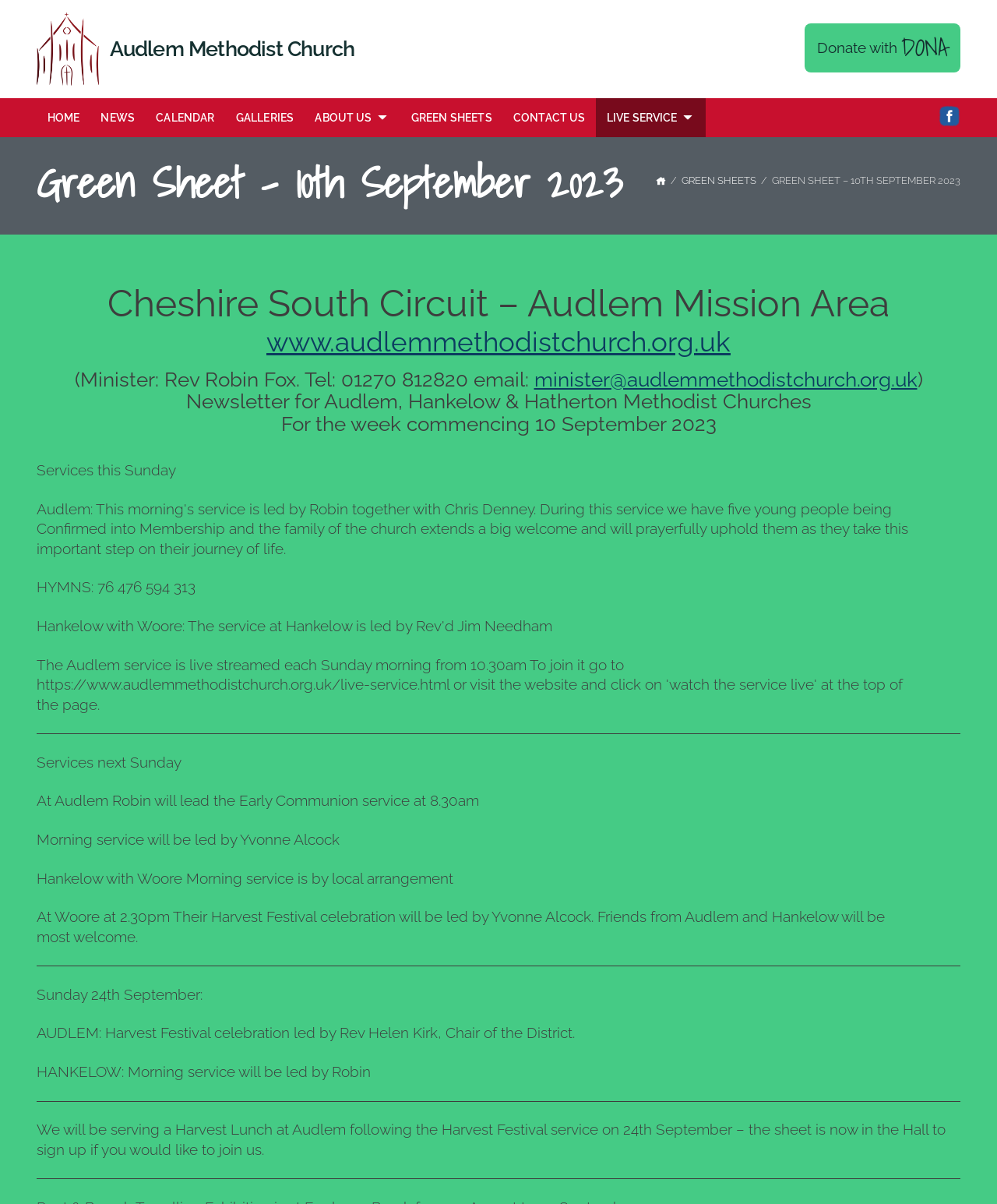Predict the bounding box for the UI component with the following description: "Galleries".

[0.226, 0.081, 0.305, 0.114]